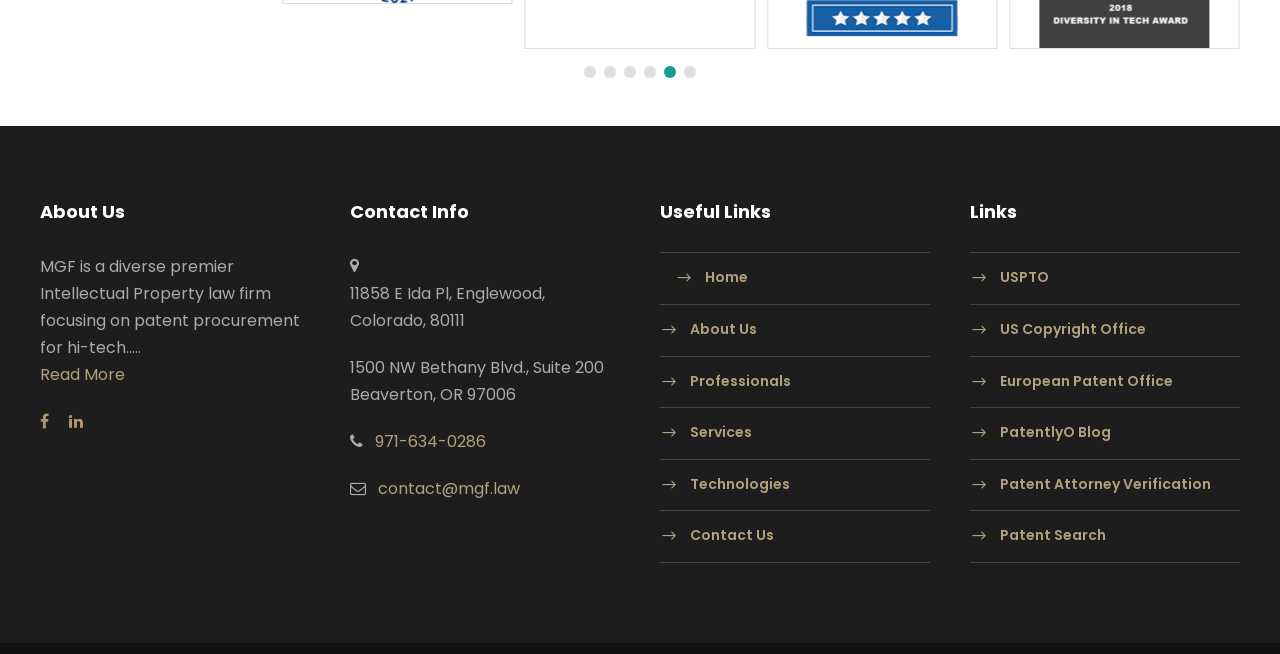Determine the coordinates of the bounding box that should be clicked to complete the instruction: "Contact MGF via phone". The coordinates should be represented by four float numbers between 0 and 1: [left, top, right, bottom].

[0.293, 0.658, 0.38, 0.693]